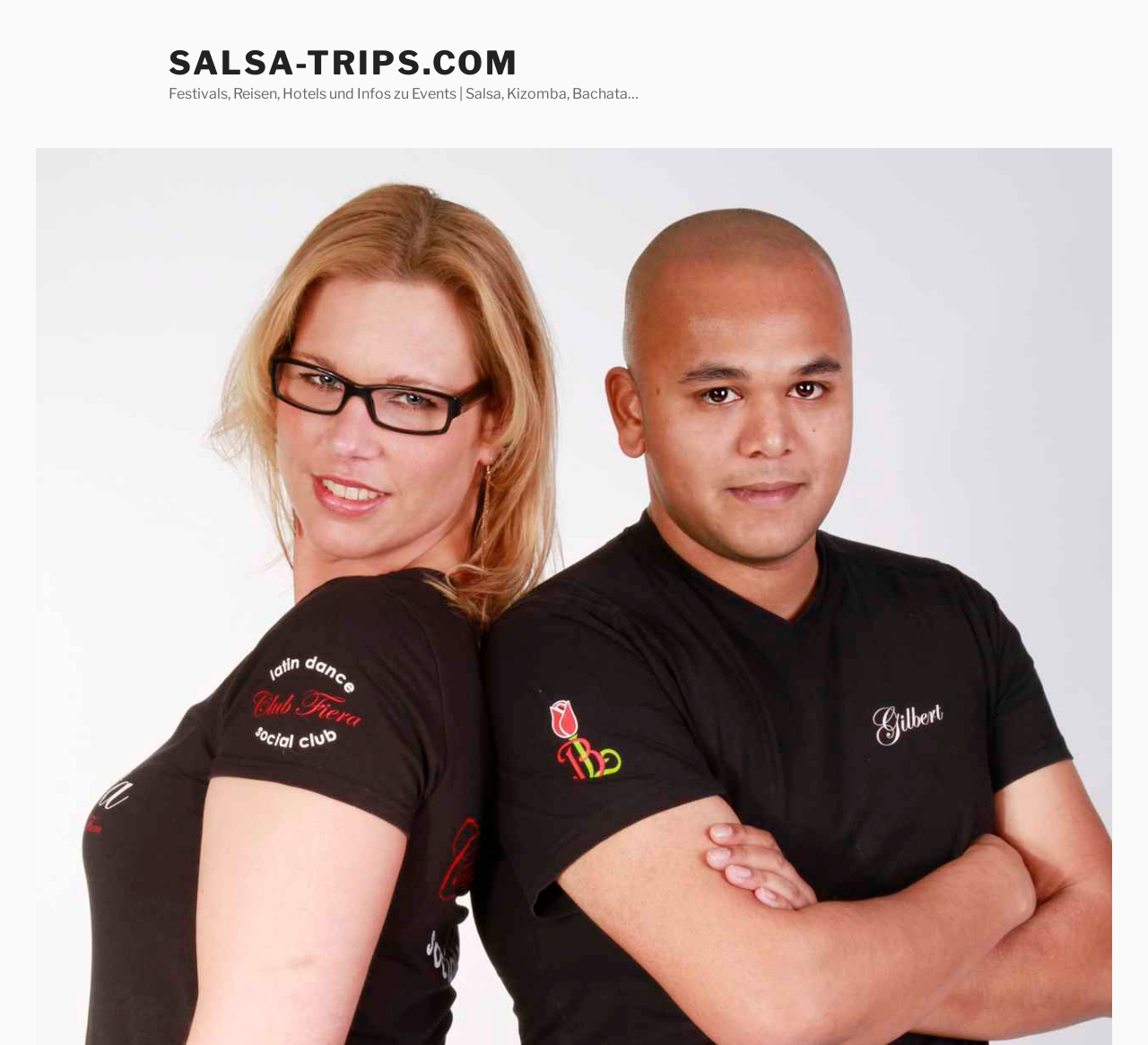Determine the bounding box for the UI element that matches this description: "Salsa-Trips.com".

[0.147, 0.041, 0.453, 0.079]